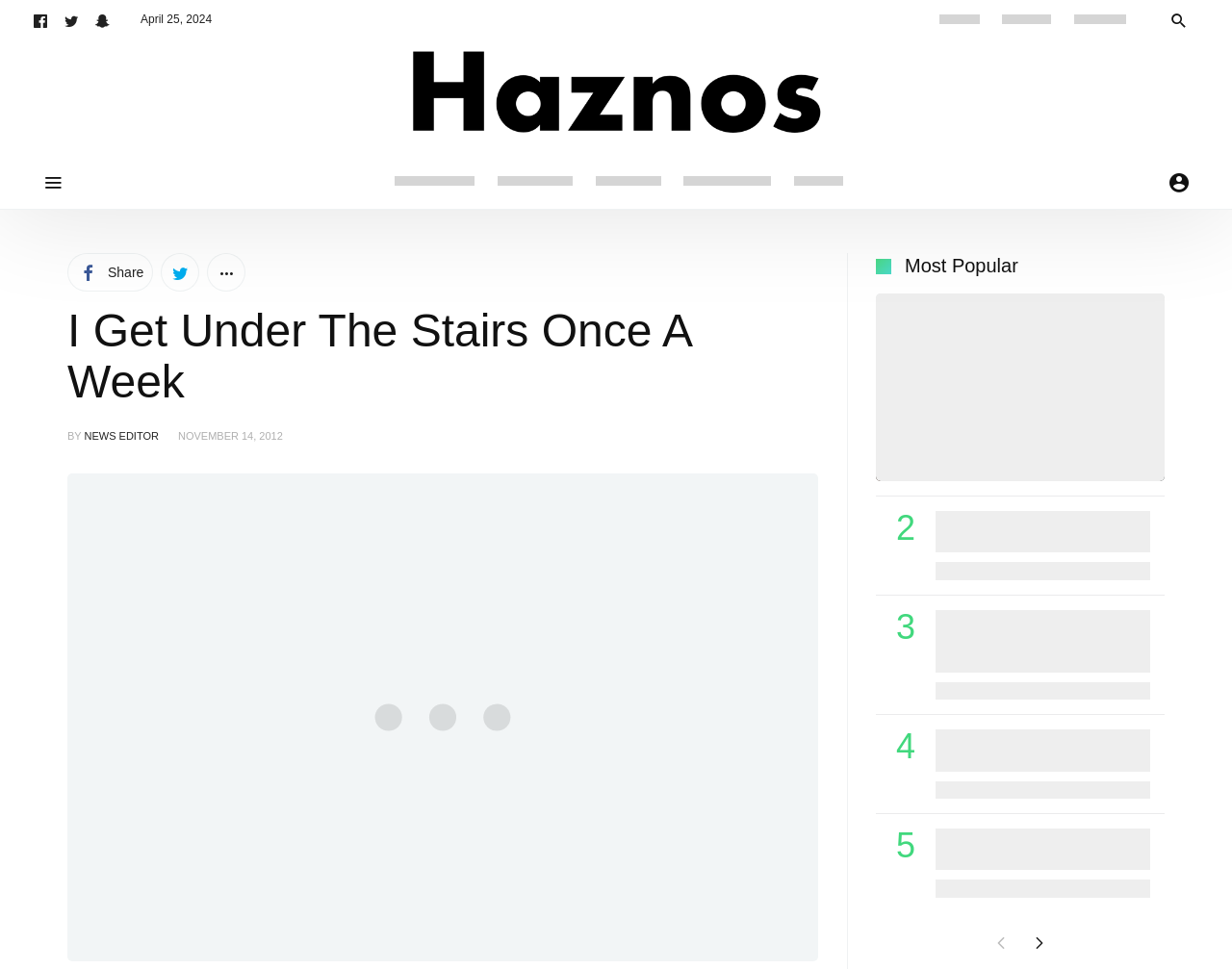Specify the bounding box coordinates of the element's area that should be clicked to execute the given instruction: "View the most popular articles". The coordinates should be four float numbers between 0 and 1, i.e., [left, top, right, bottom].

[0.734, 0.261, 0.826, 0.288]